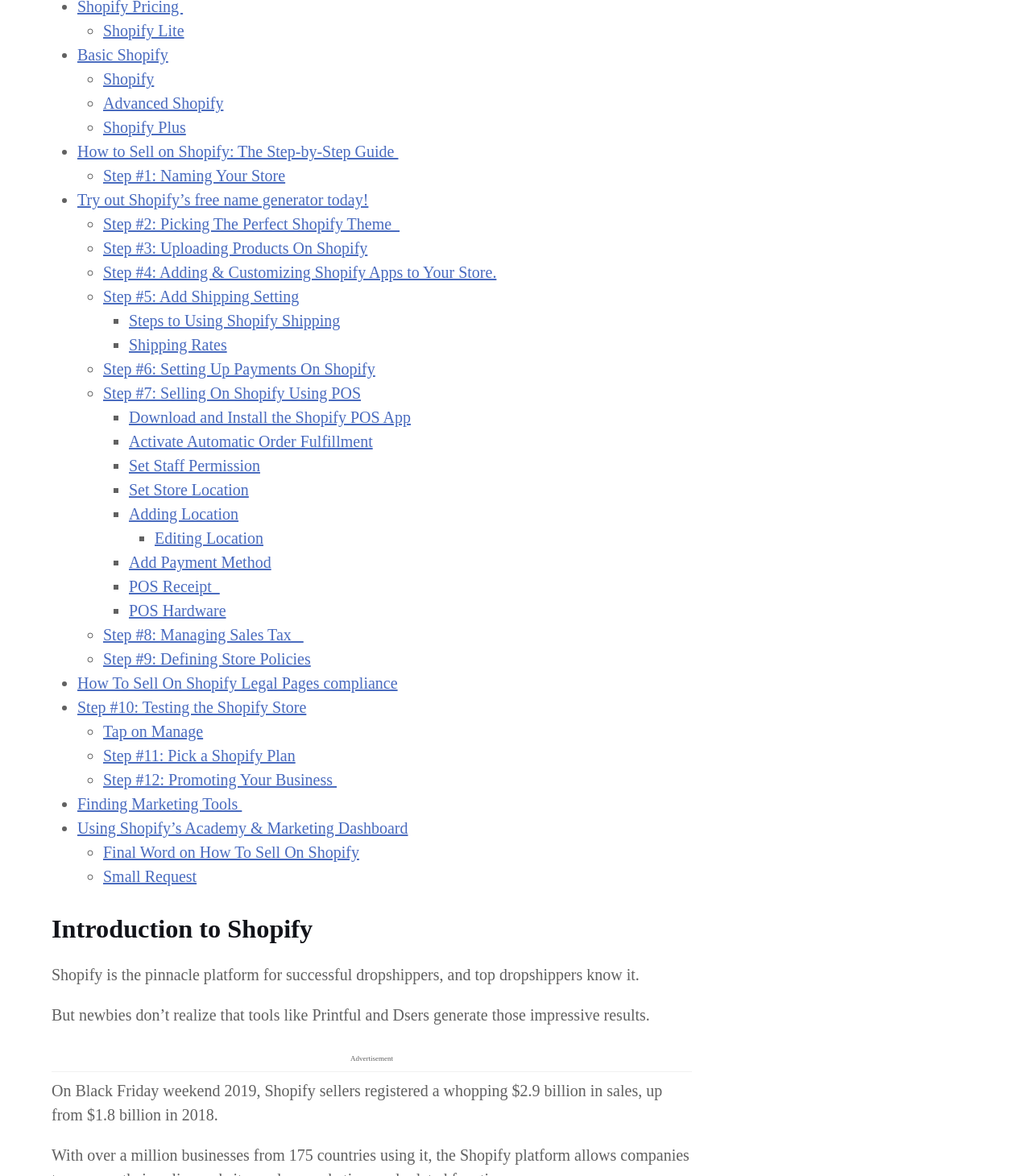Answer this question using a single word or a brief phrase:
How many Shopify plans are listed?

4